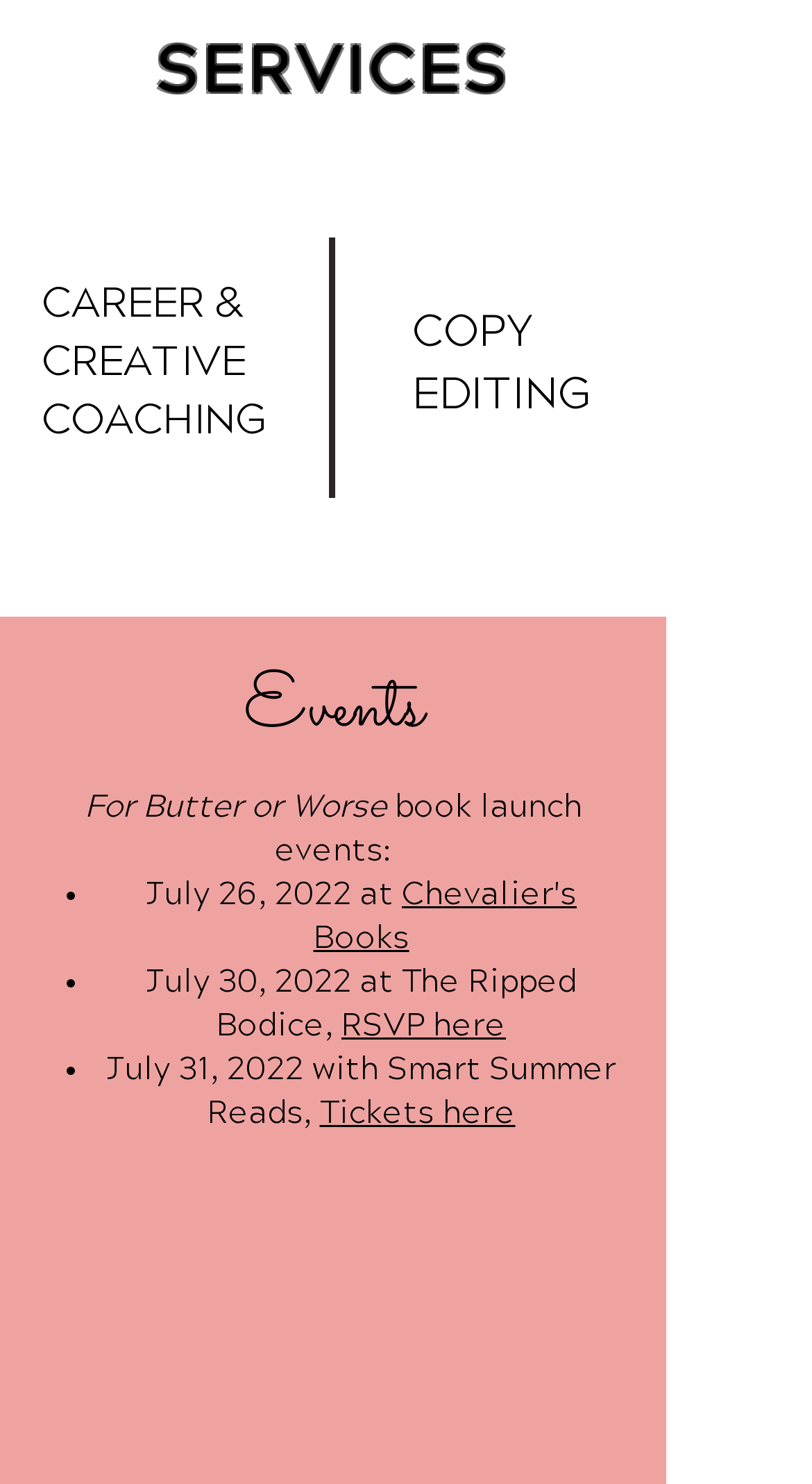How many book launch events are listed?
By examining the image, provide a one-word or phrase answer.

3